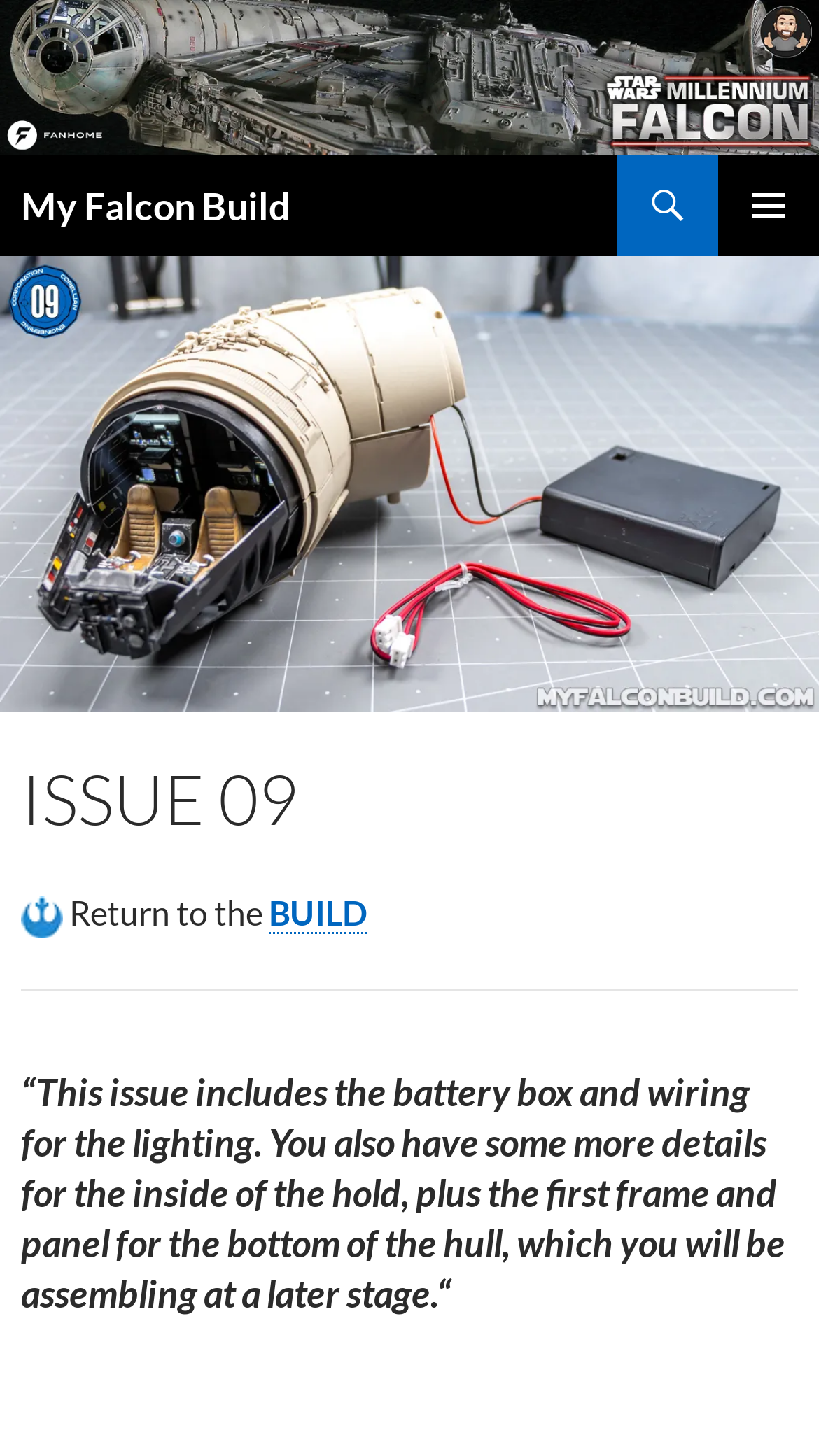What is the name of the build?
Give a single word or phrase answer based on the content of the image.

My Falcon Build